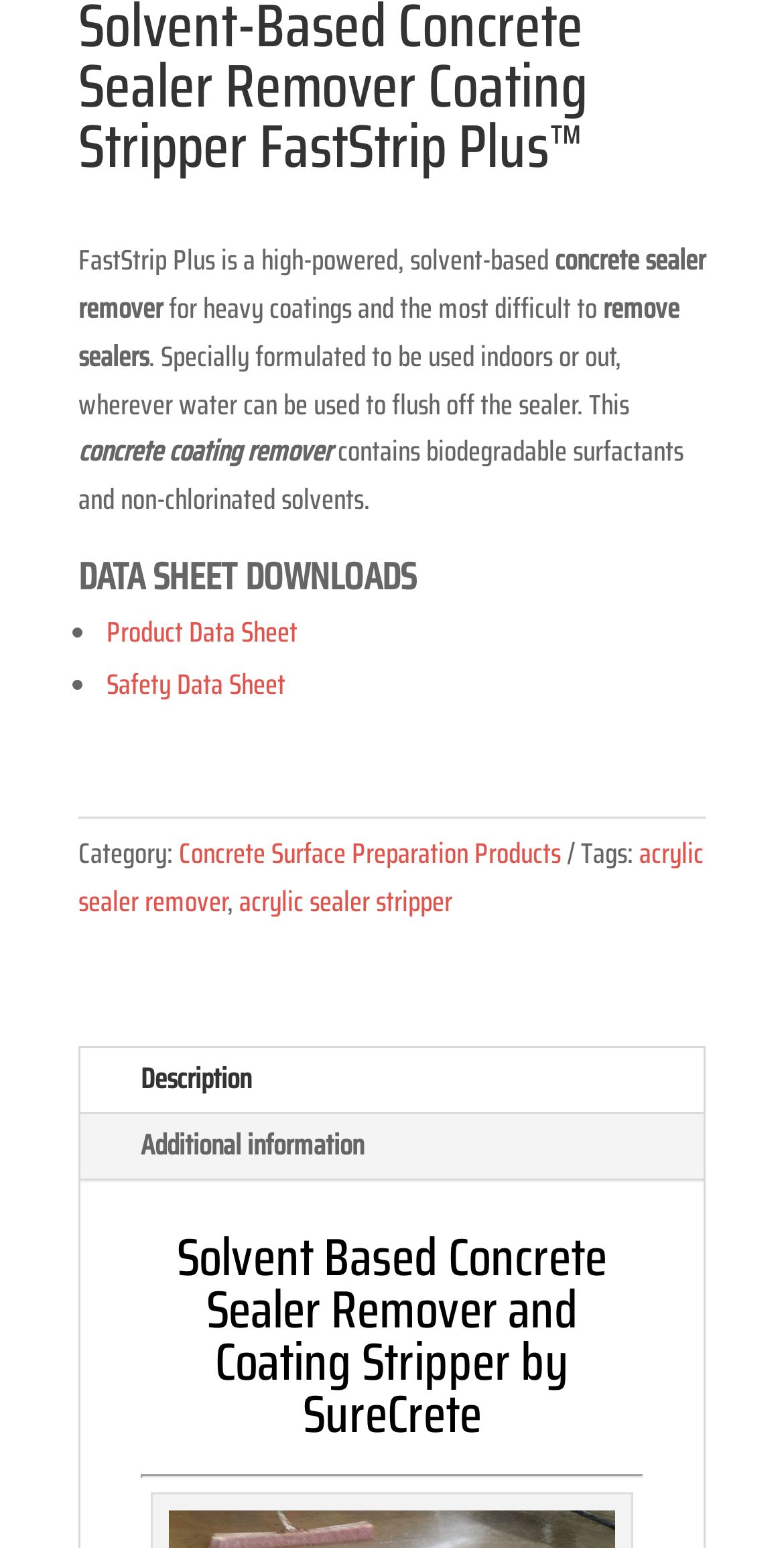What can be downloaded from this webpage?
Examine the screenshot and reply with a single word or phrase.

DATA SHEET